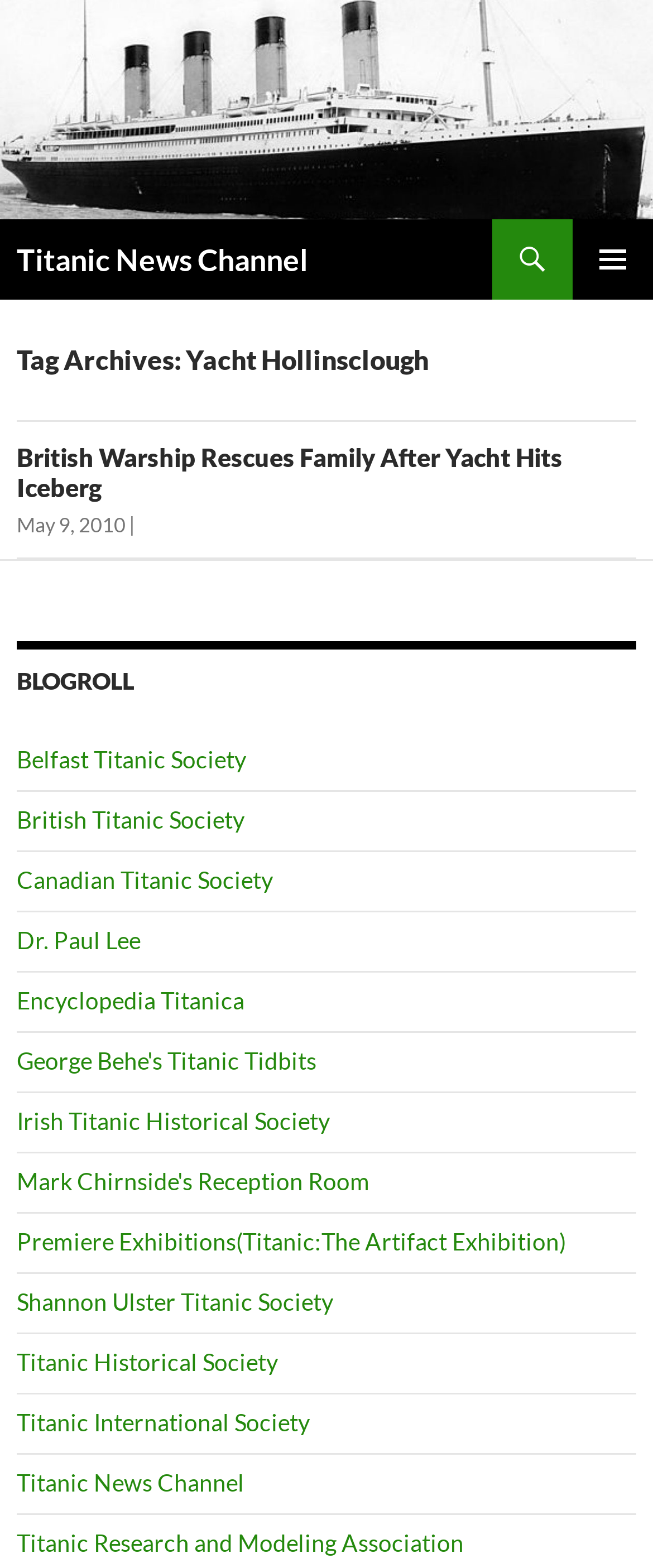Using the provided element description, identify the bounding box coordinates as (top-left x, top-left y, bottom-right x, bottom-right y). Ensure all values are between 0 and 1. Description: George Behe's Titanic Tidbits

[0.026, 0.667, 0.485, 0.685]